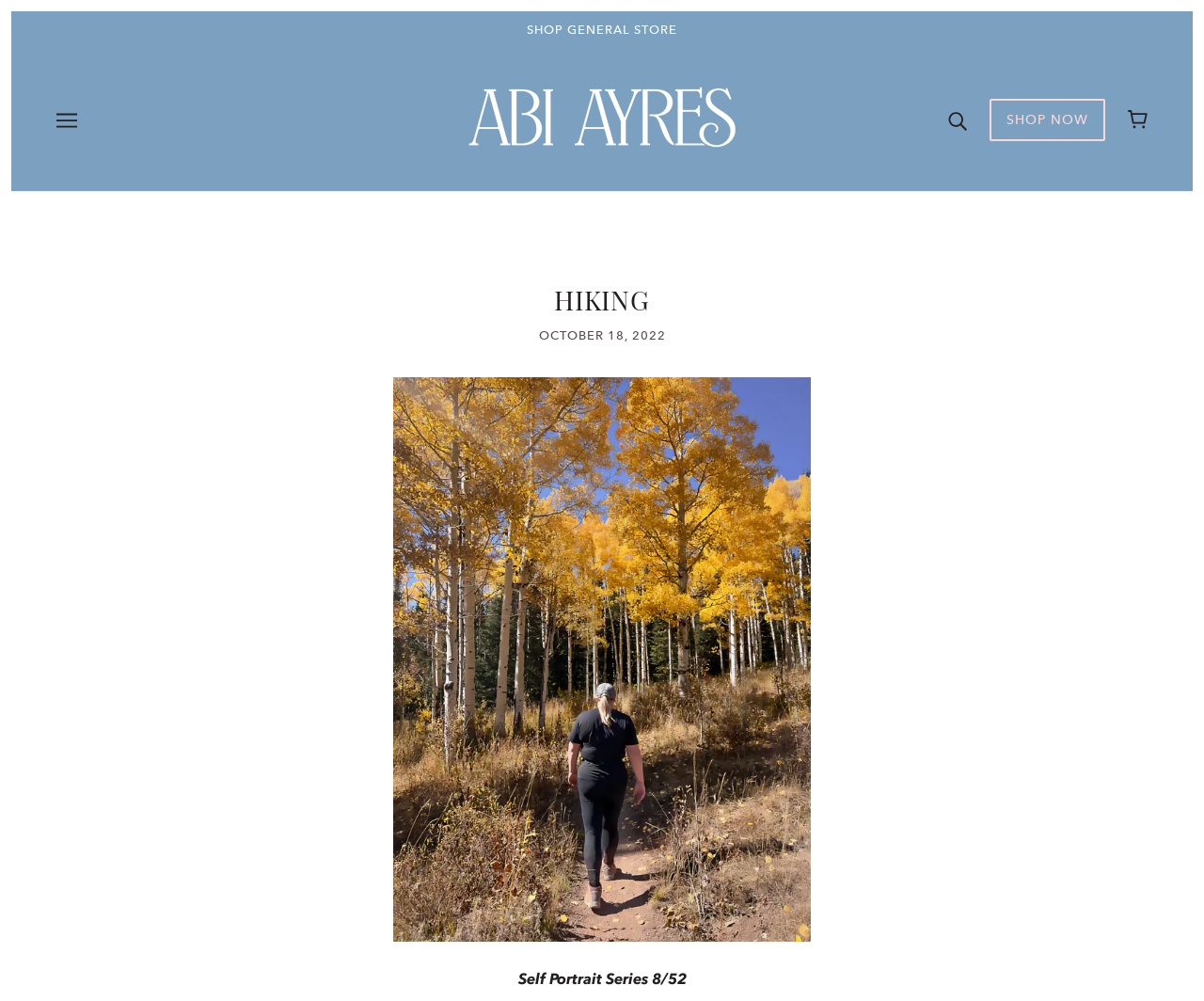What is the name of the author?
Please provide a single word or phrase based on the screenshot.

Abi Ayres